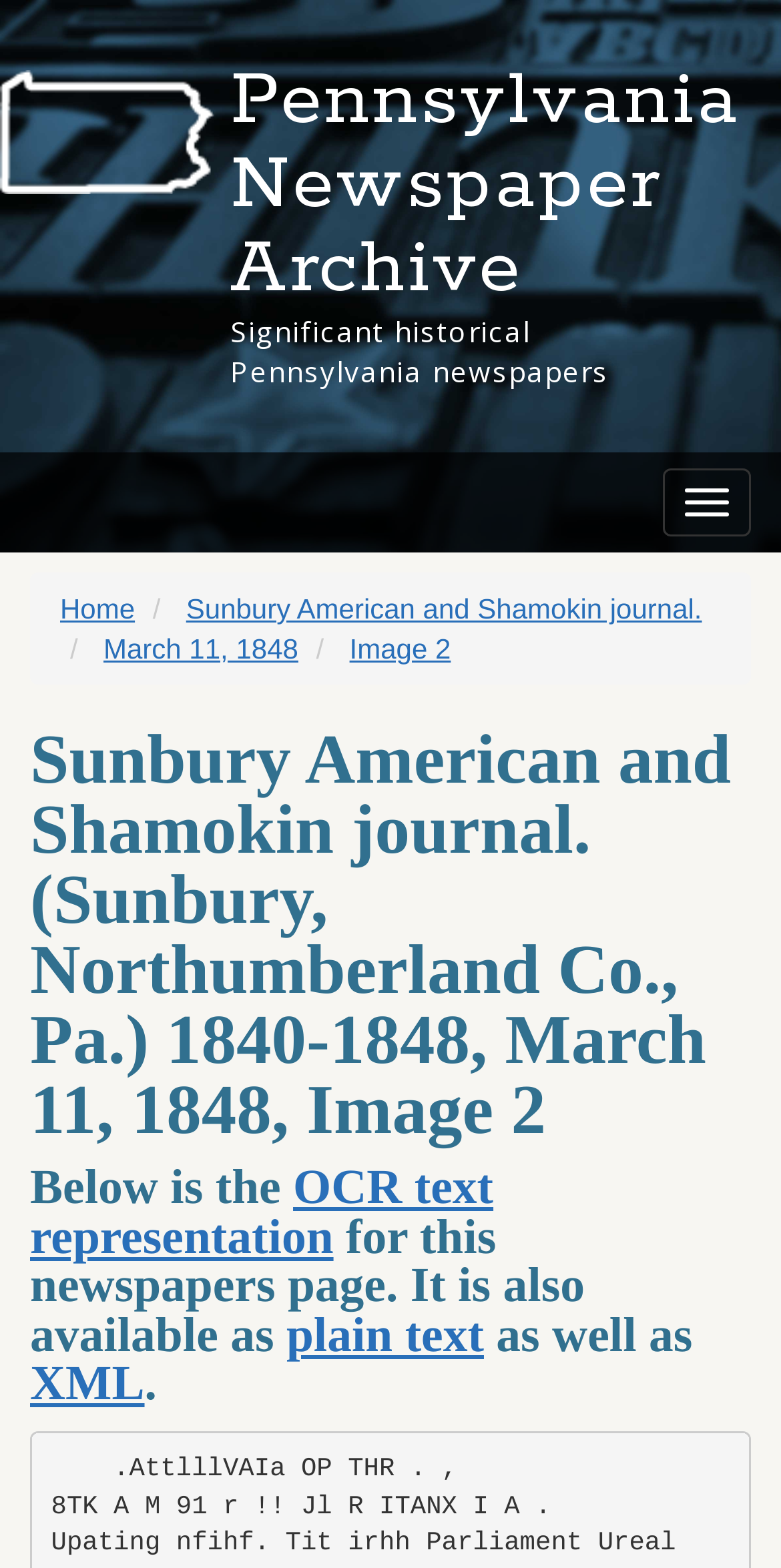Determine the bounding box coordinates of the clickable element to complete this instruction: "Toggle navigation". Provide the coordinates in the format of four float numbers between 0 and 1, [left, top, right, bottom].

[0.849, 0.299, 0.962, 0.342]